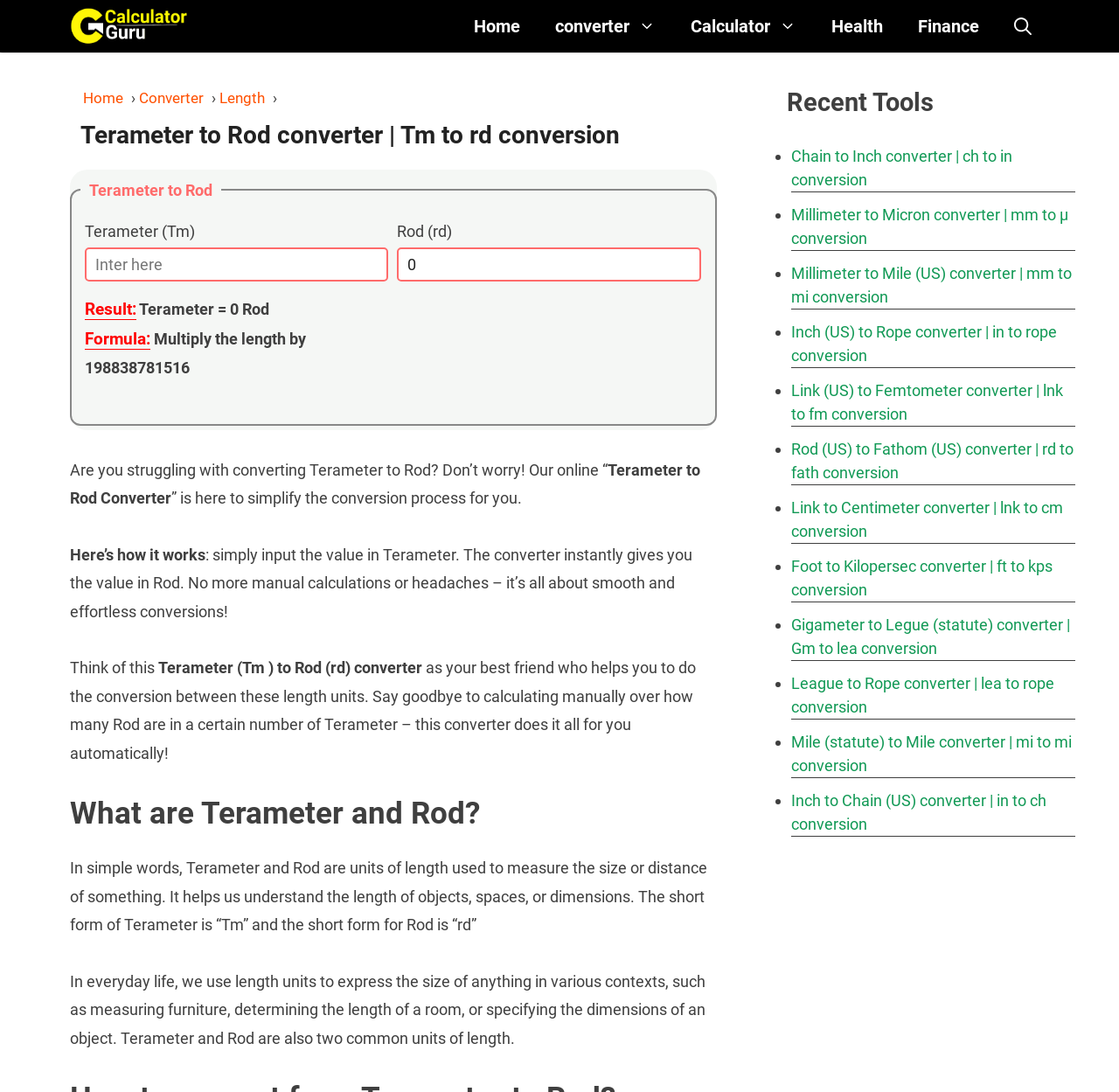Determine the bounding box coordinates of the clickable area required to perform the following instruction: "Click on 'Previous post: The Sport Changers Unveiling the On-line Casino Software Companies'". The coordinates should be represented as four float numbers between 0 and 1: [left, top, right, bottom].

None